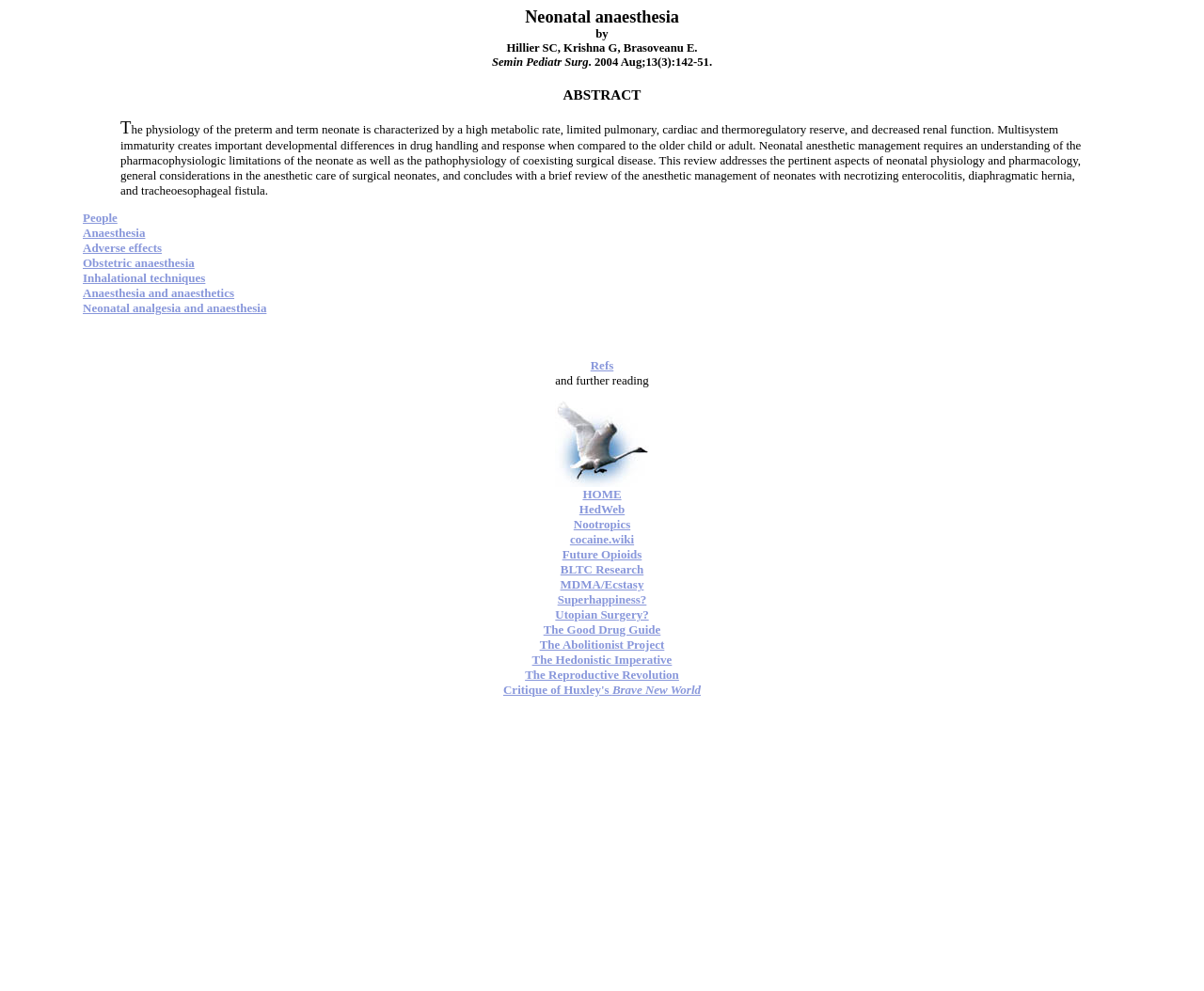What is the topic of the article?
Analyze the screenshot and provide a detailed answer to the question.

The topic of the article can be determined by reading the heading 'Neonatal anaesthesia by Hillier SC, Krishna G, Brasoveanu E. Semin Pediatr Surg. 2004 Aug;13(3):142-51. ABSTRACT' which indicates that the article is about neonatal anaesthesia.